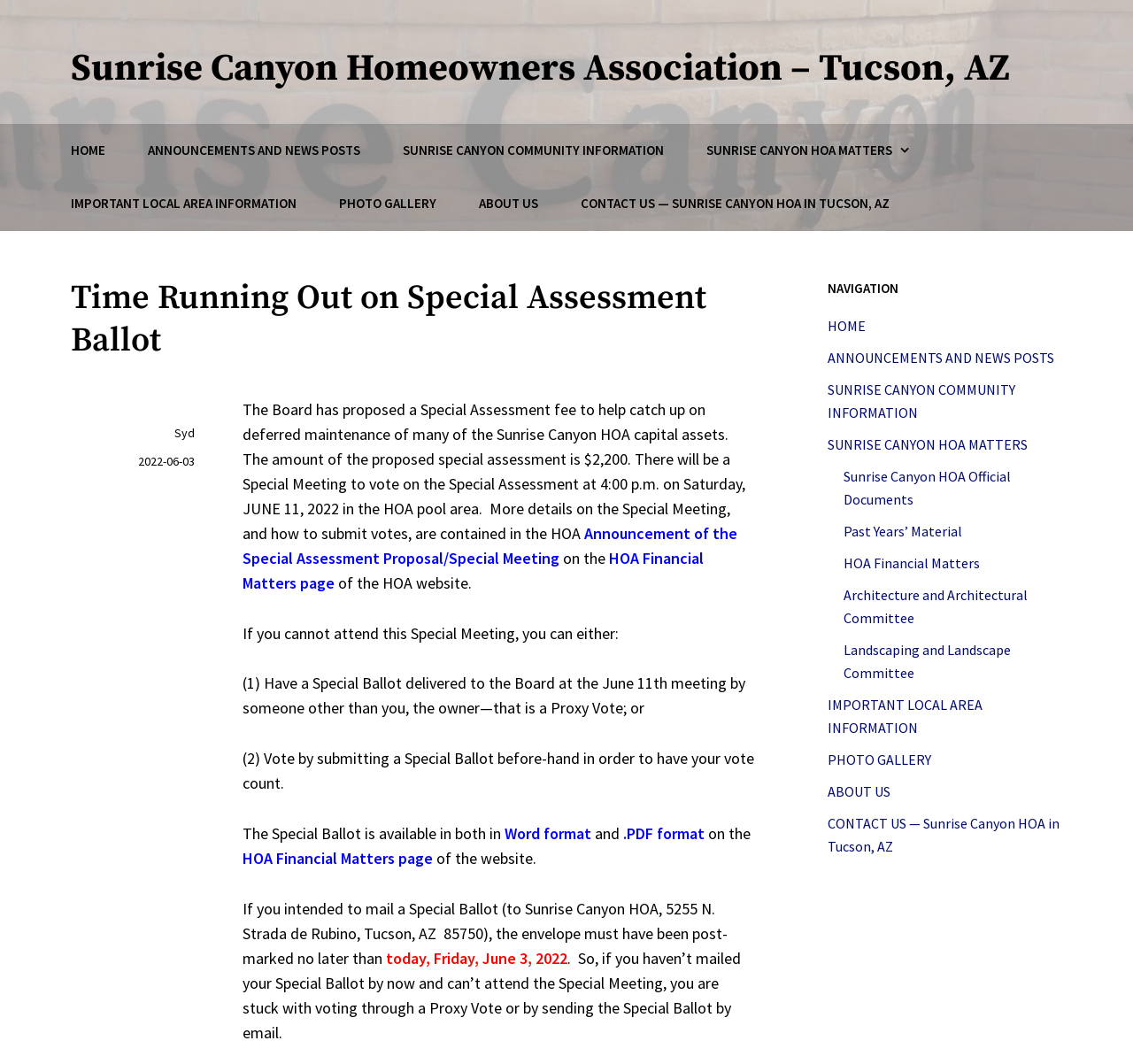Using the element description: "Past Years’ Material", determine the bounding box coordinates for the specified UI element. The coordinates should be four float numbers between 0 and 1, [left, top, right, bottom].

[0.745, 0.491, 0.849, 0.507]